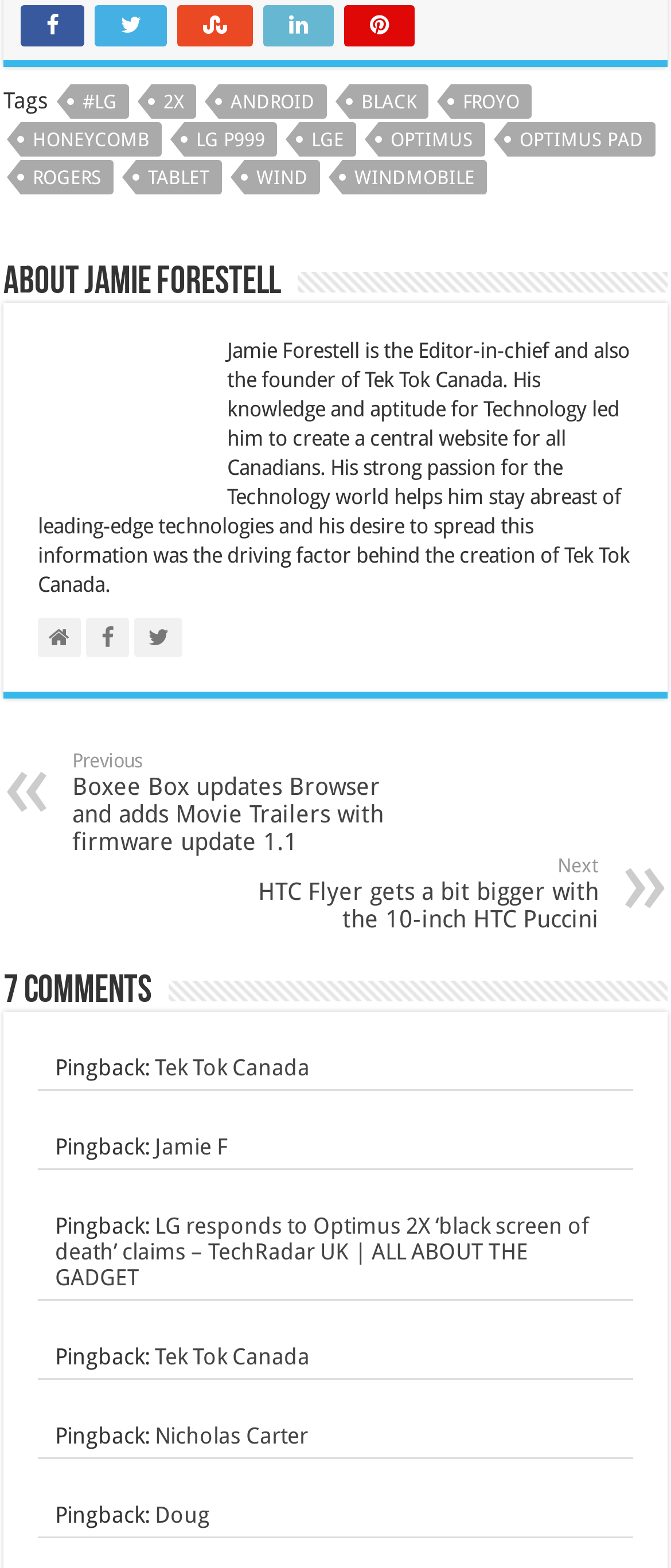Please find the bounding box coordinates of the element that must be clicked to perform the given instruction: "Visit the previous article". The coordinates should be four float numbers from 0 to 1, i.e., [left, top, right, bottom].

[0.108, 0.478, 0.633, 0.545]